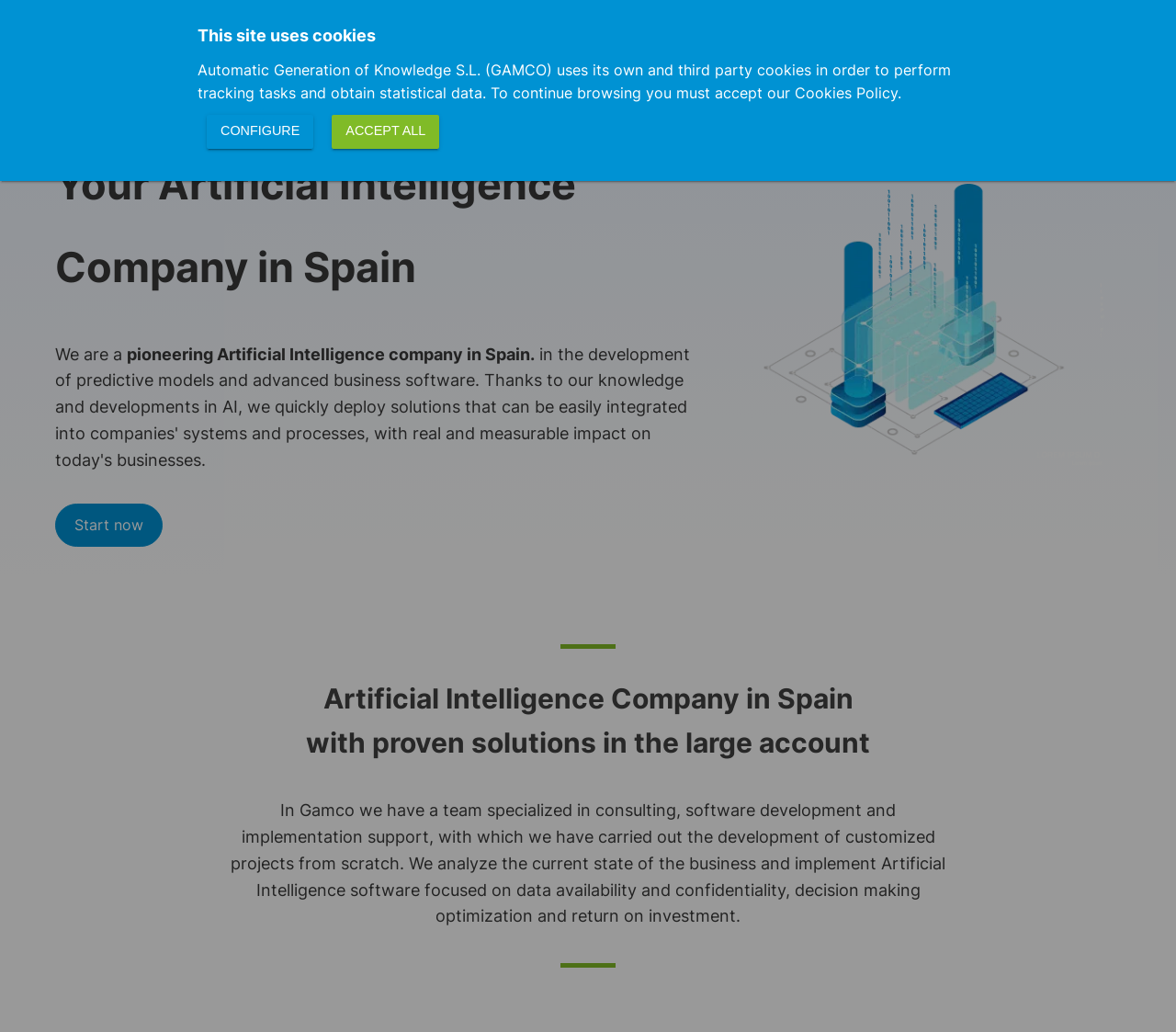Calculate the bounding box coordinates for the UI element based on the following description: "title="English"". Ensure the coordinates are four float numbers between 0 and 1, i.e., [left, top, right, bottom].

[0.887, 0.033, 0.937, 0.068]